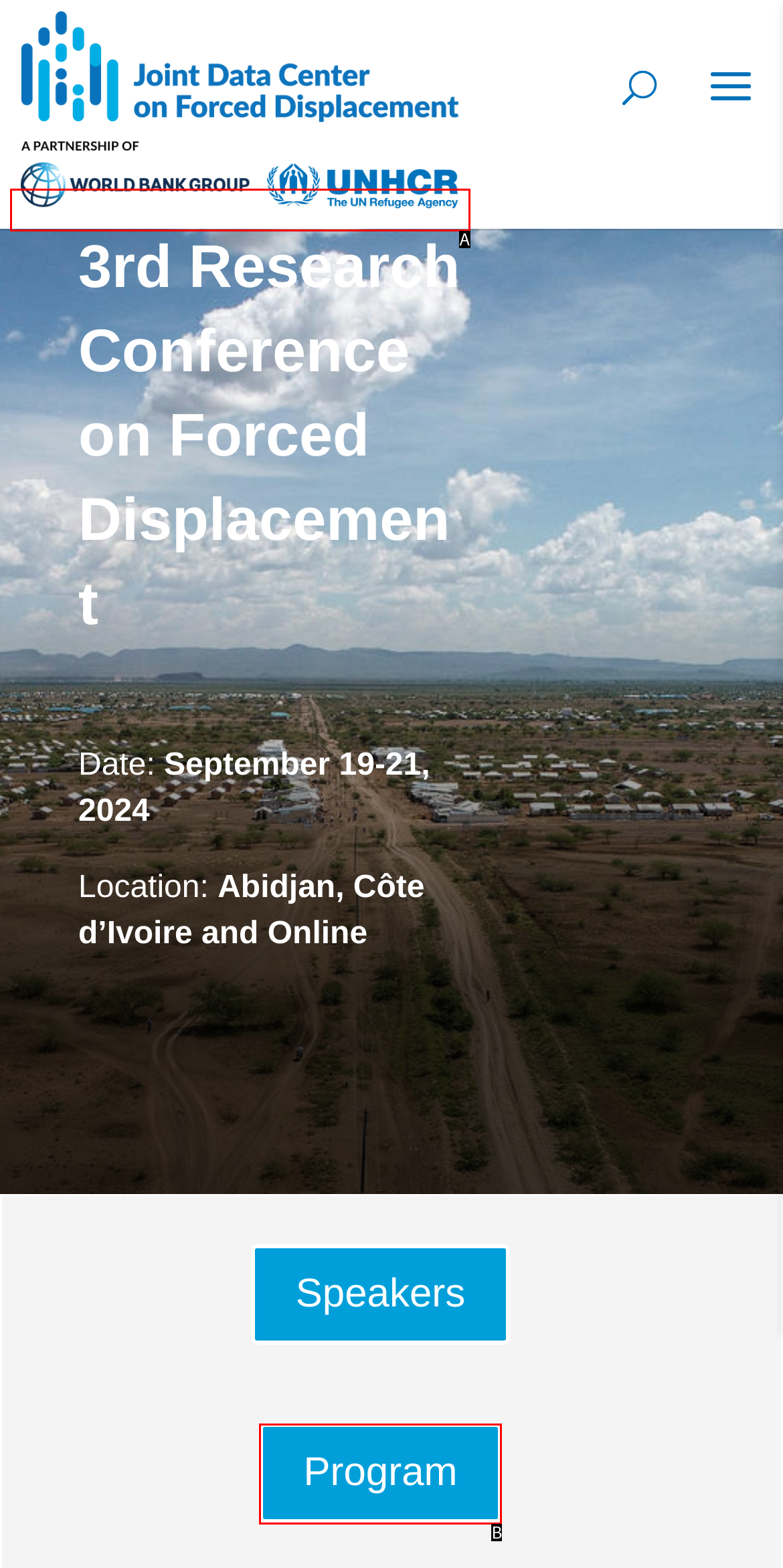From the given choices, determine which HTML element matches the description: alt="Joint Data Center". Reply with the appropriate letter.

A